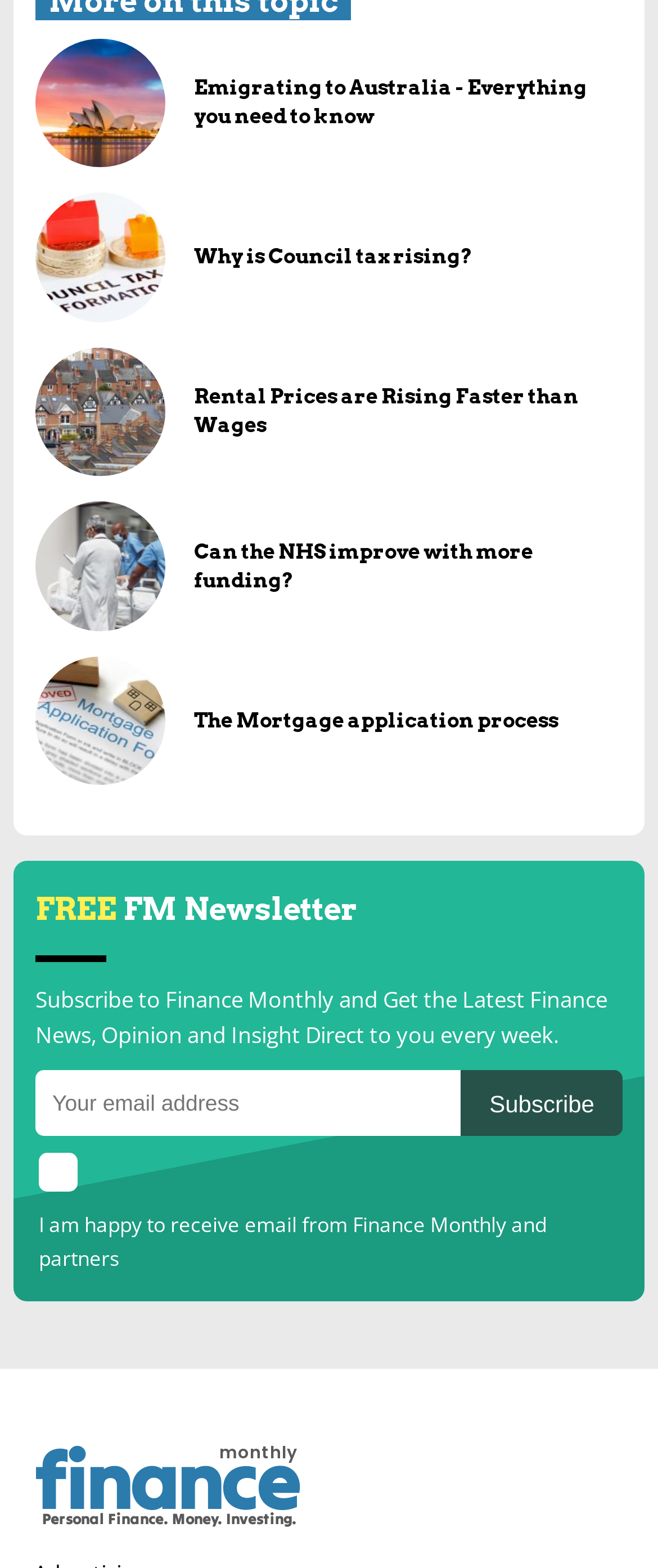Please predict the bounding box coordinates (top-left x, top-left y, bottom-right x, bottom-right y) for the UI element in the screenshot that fits the description: name="subscribe" value="Subscribe"

[0.701, 0.682, 0.946, 0.724]